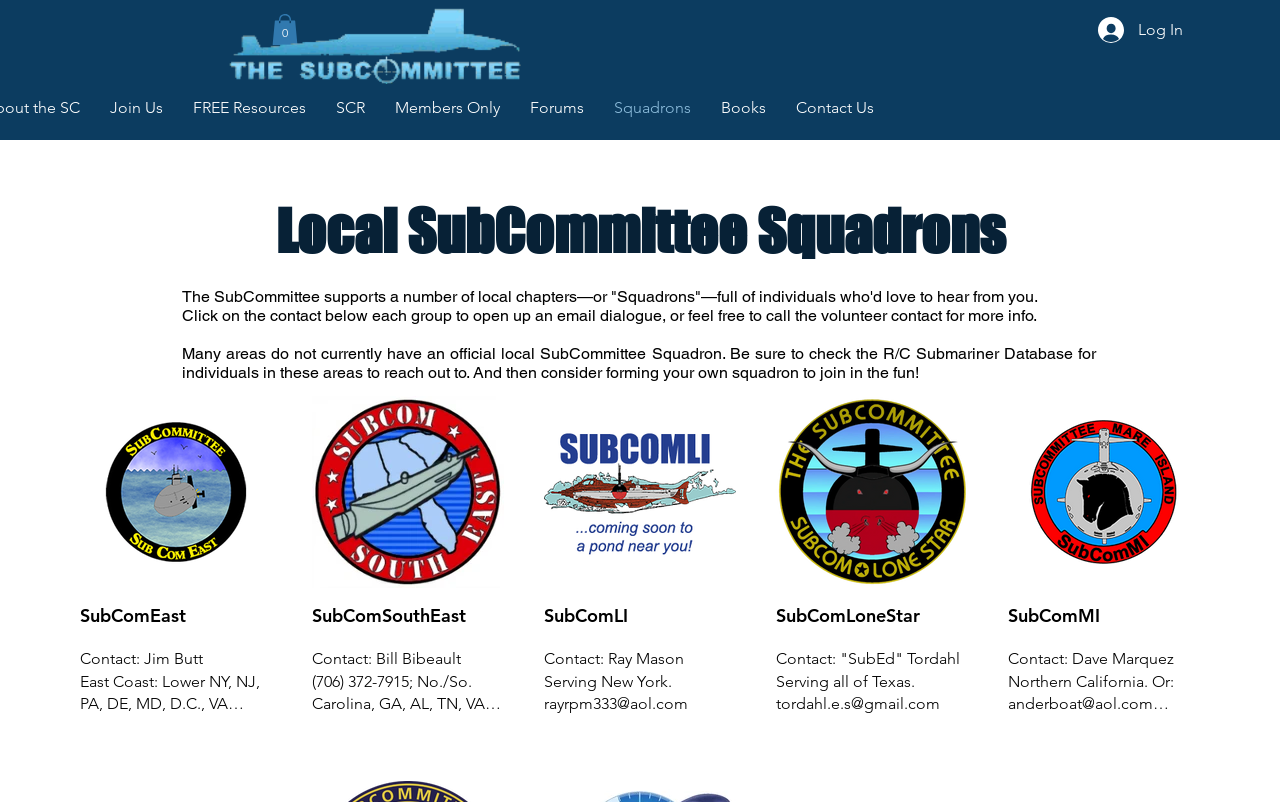What is the purpose of the SubCommittee?
Answer the question with as much detail as possible.

Based on the webpage, the SubCommittee supports a number of local chapters—or 'Squadrons'—full of individuals who'd love to hear from you, as stated in the StaticText element with ID 286.